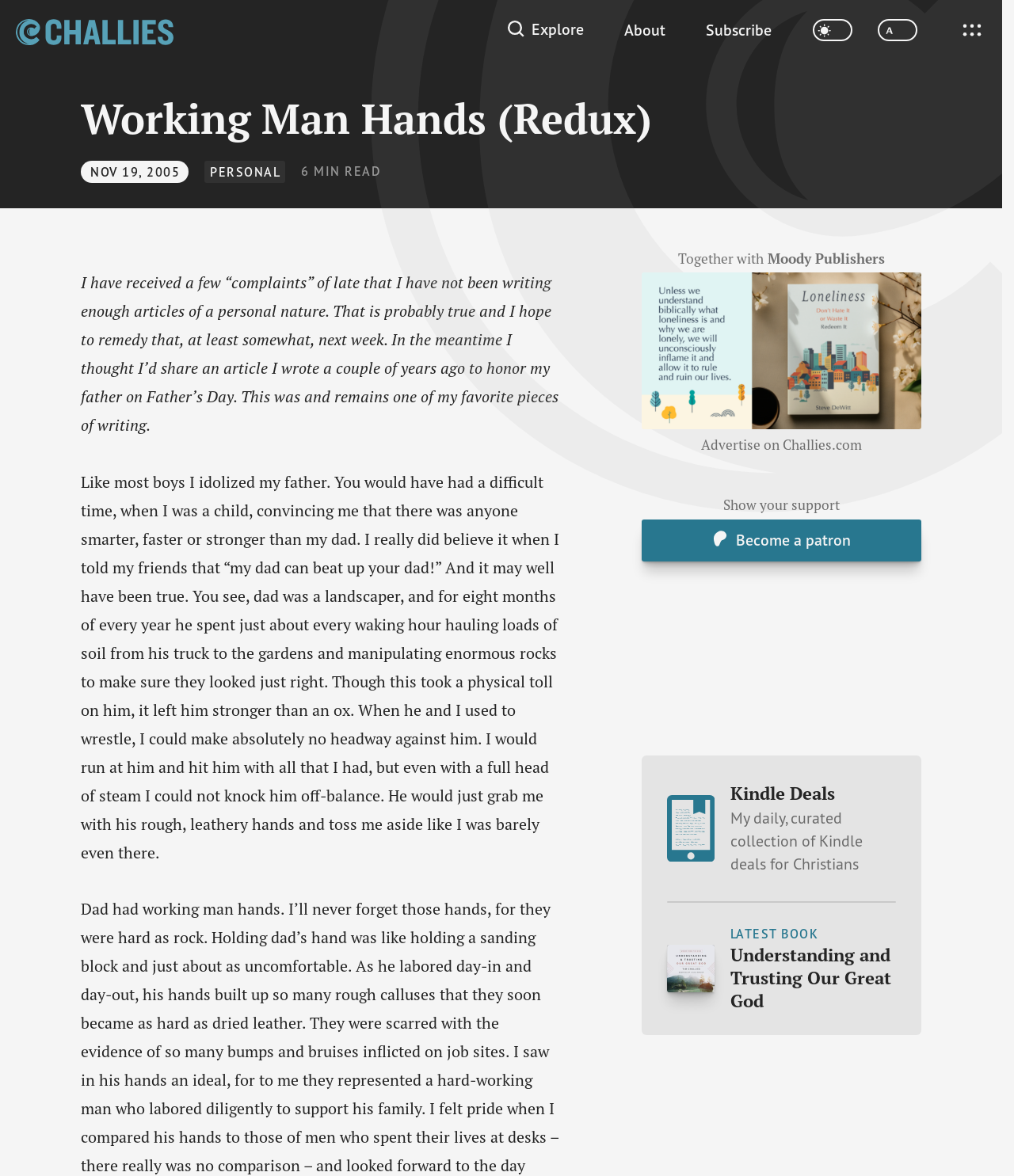What is the title or heading displayed on the webpage?

Working Man Hands (Redux)